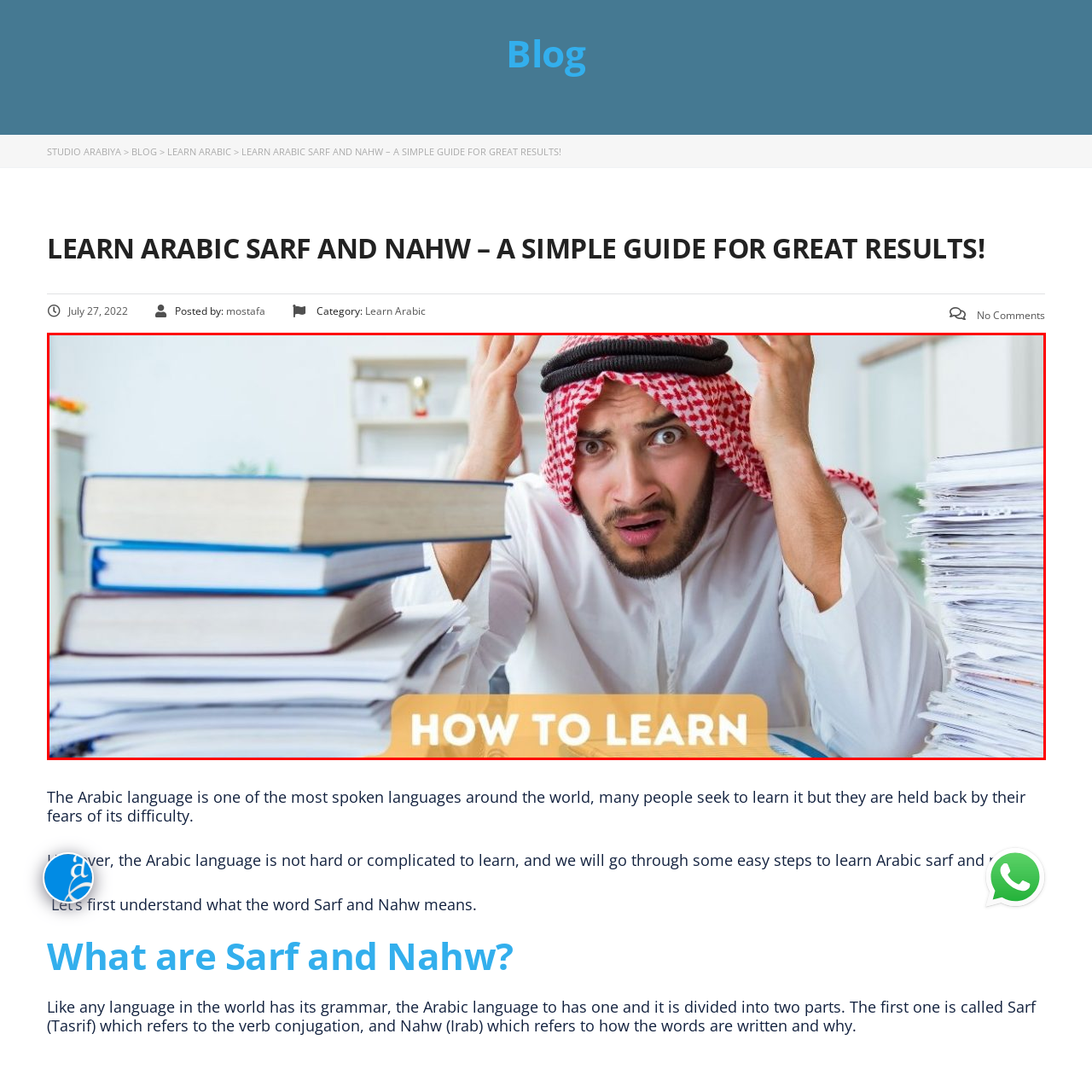What is the man surrounded by?
Analyze the image segment within the red bounding box and respond to the question using a single word or brief phrase.

Stacks of books and paperwork